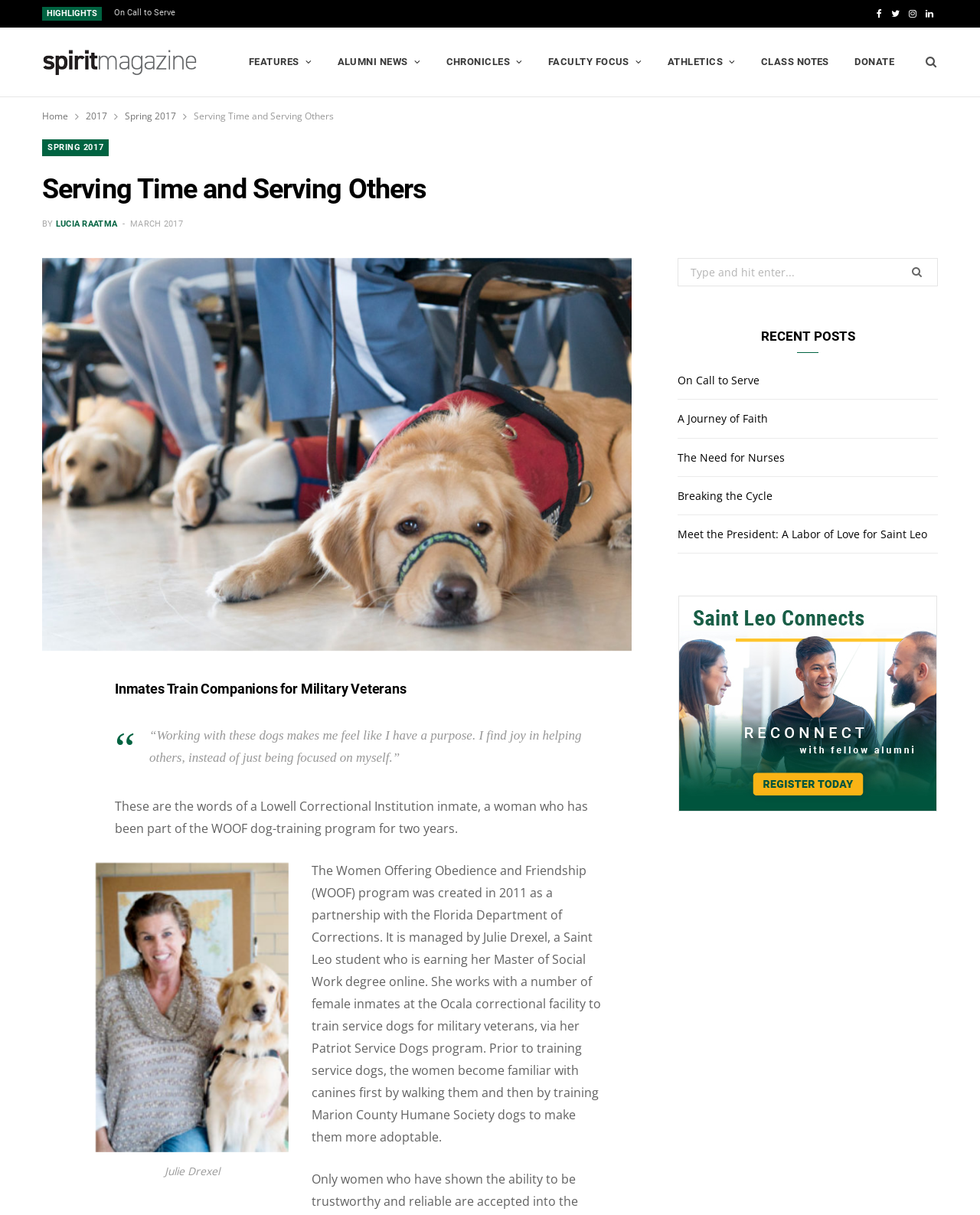Produce a meticulous description of the webpage.

The webpage is titled "Serving Time and Serving Others - Spirit Magazine" and has a prominent heading "Inmates Train Companions for Military Veterans" at the top. Below the heading, there is a blockquote with a quote from an inmate, expressing the joy of helping others through the WOOF dog-training program.

To the left of the heading, there is a menu with links to "Home", "2017", and "Spring 2017". Above the menu, there is a "Spirit Magazine" logo with a link to the magazine's homepage. On the top-right corner, there are social media links to Facebook, Twitter, Instagram, and LinkedIn.

Below the blockquote, there is an article about the WOOF program, which trains service dogs for military veterans. The article includes a figure with an image of a woman, Julie Drexel, who manages the program, and a caption describing her role. The article also provides details about the program's history, its partnership with the Florida Department of Corrections, and its goals.

On the right side of the page, there is a section titled "RECENT POSTS" with links to several articles, including "On Call to Serve", "A Journey of Faith", "The Need for Nurses", "Breaking the Cycle", and "Meet the President: A Labor of Love for Saint Leo". Below this section, there is a search box with a button to search for specific content.

At the bottom of the page, there are links to "FEATURES", "ALUMNI NEWS", "CHRONICLES", "FACULTY FOCUS", "ATHLETICS", and "CLASS NOTES", each with a dropdown menu of options. There is also a "DONATE" button and a link to "SHARE" the page on social media.